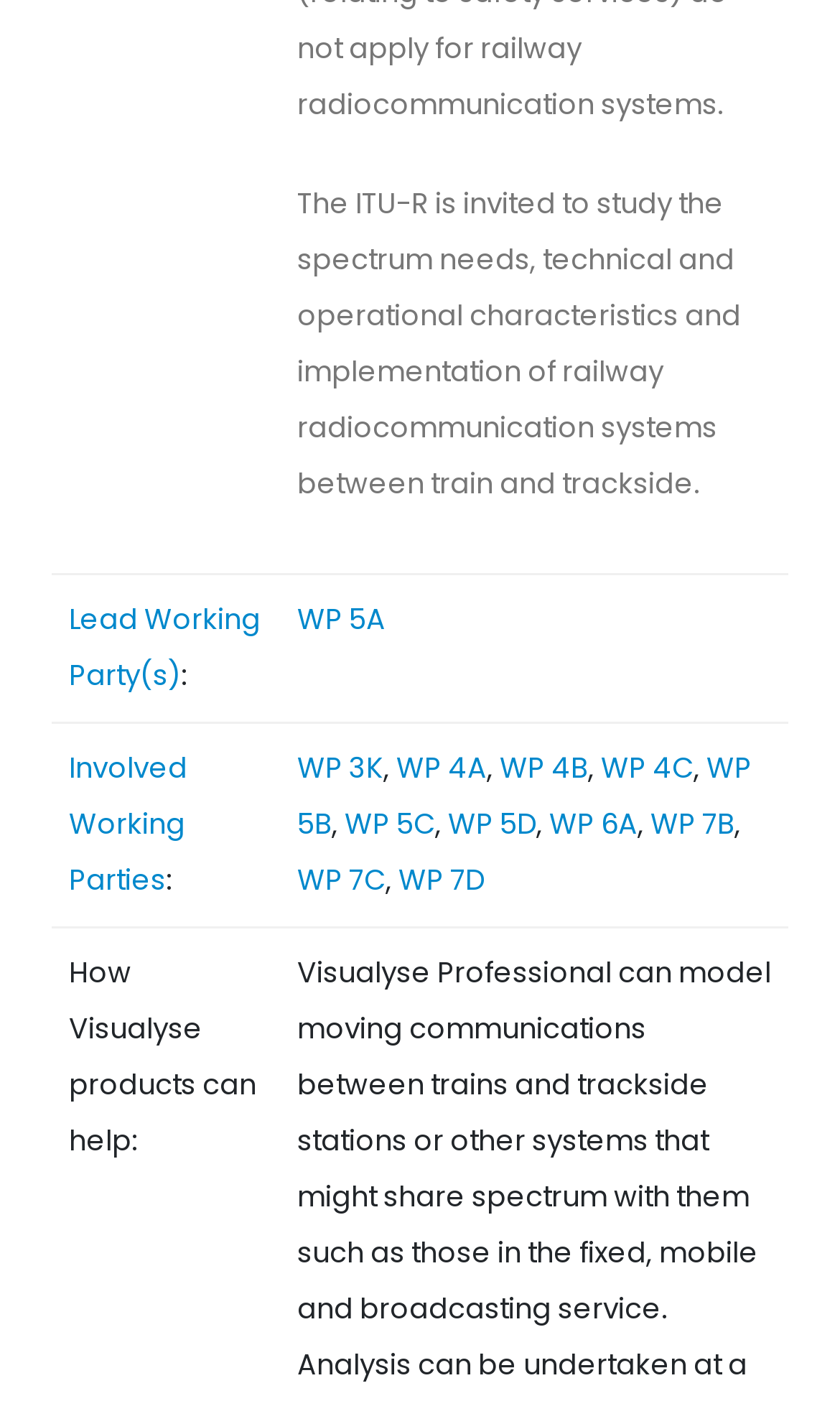Provide the bounding box coordinates of the HTML element this sentence describes: "Lead Working Party(s)". The bounding box coordinates consist of four float numbers between 0 and 1, i.e., [left, top, right, bottom].

[0.082, 0.427, 0.31, 0.497]